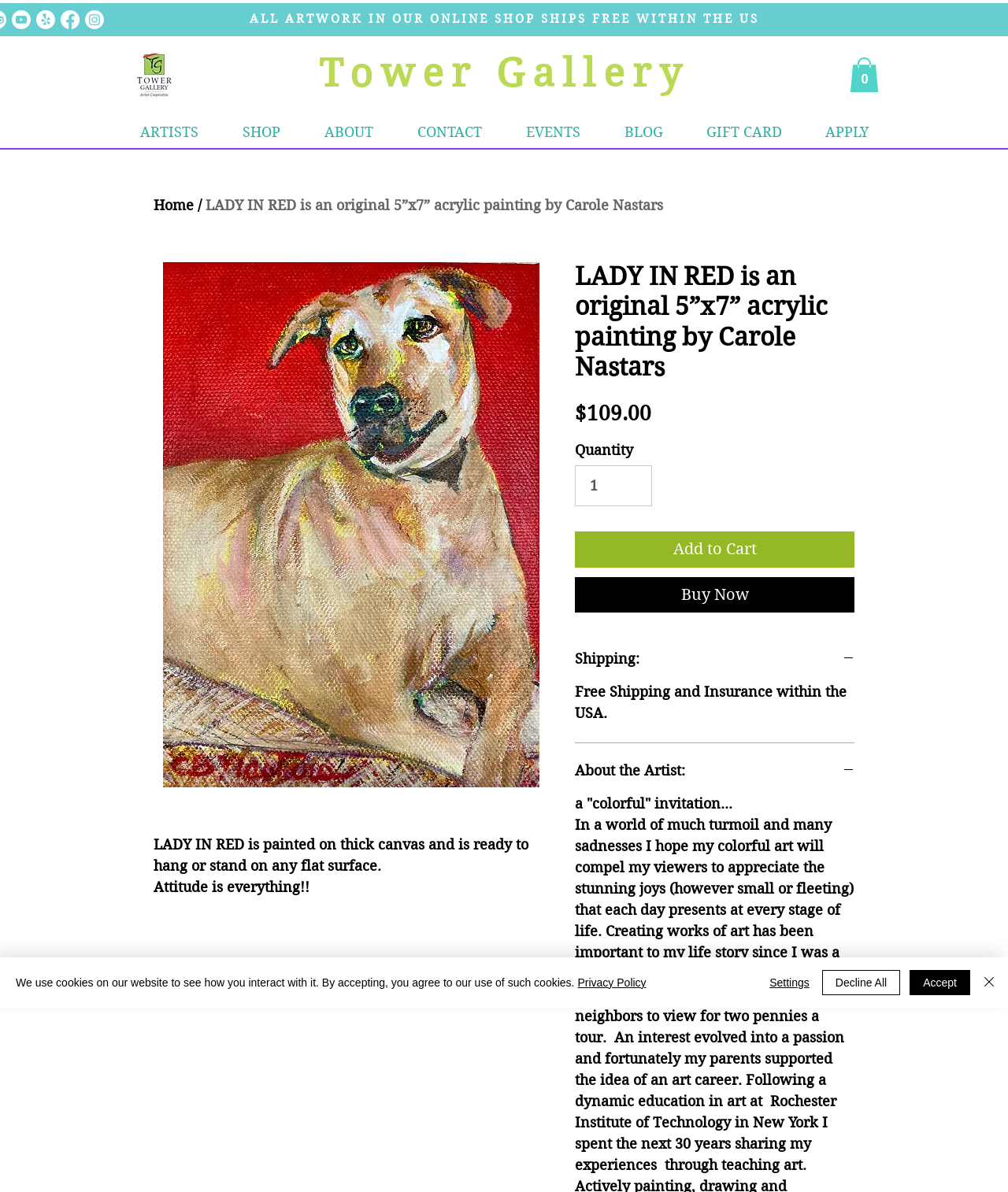Offer a detailed account of what is visible on the webpage.

This webpage is an online art gallery featuring a specific artwork, "LADY IN RED", an original 5”x7” acrylic painting by Carole Nastars. At the top of the page, there are four links to other websites or pages, followed by a heading that announces free shipping within the US. Below this, there is an iframe containing embedded content.

On the left side of the page, there is a navigation menu with links to various sections of the website, including "ARTISTS", "SHOP", "ABOUT", "CONTACT", "EVENTS", "BLOG", and "GIFT CARD". On the right side, there is a heading with the title "Tower Gallery" and a link to the gallery's homepage.

The main content of the page is dedicated to the "LADY IN RED" artwork. There is a large image of the painting, accompanied by a description that reads, "LADY IN RED is painted on thick canvas and is ready to hang or stand on any flat surface. Attitude is everything!!" Below this, there is a heading with the artwork's title and a price of $109.00. Users can select a quantity and add the artwork to their cart or buy it now.

Additionally, there is a section with information about shipping, which indicates that shipping and insurance are free within the USA. There is also a section about the artist, with a brief description and a heading that reads, "About the Artist:".

At the top right corner of the page, there is a cart button with a notification that it is empty. At the bottom of the page, there is a cookie policy alert with links to the privacy policy and buttons to accept, decline, or adjust settings.